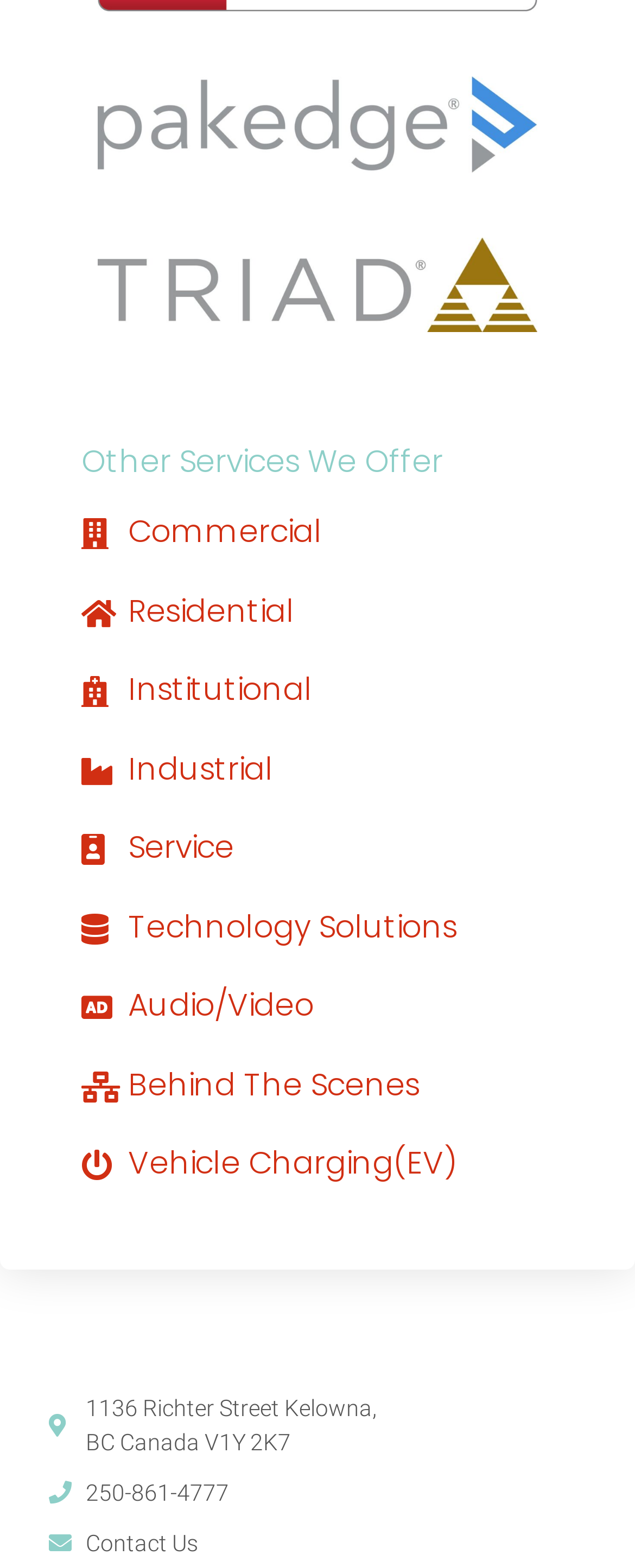Please specify the bounding box coordinates of the clickable section necessary to execute the following command: "Contact Us".

[0.077, 0.974, 0.923, 0.995]